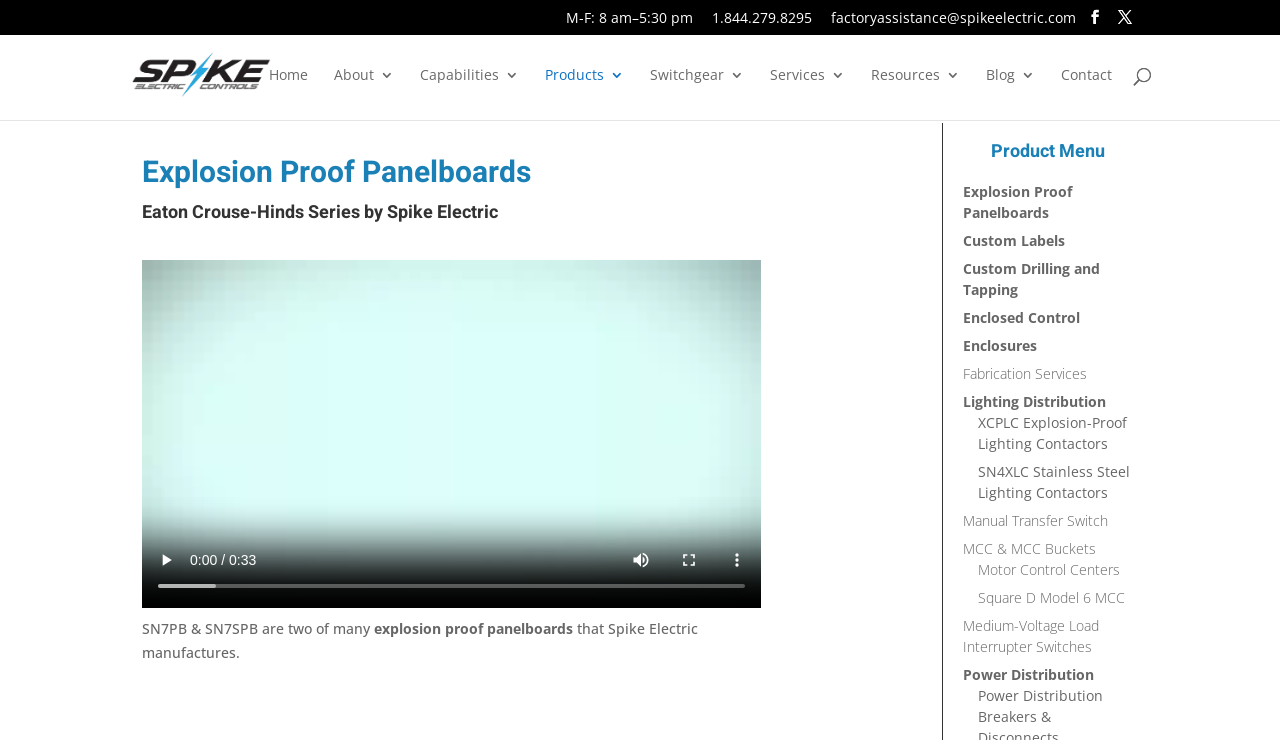Provide the bounding box coordinates for the specified HTML element described in this description: "Resources". The coordinates should be four float numbers ranging from 0 to 1, in the format [left, top, right, bottom].

[0.68, 0.092, 0.75, 0.162]